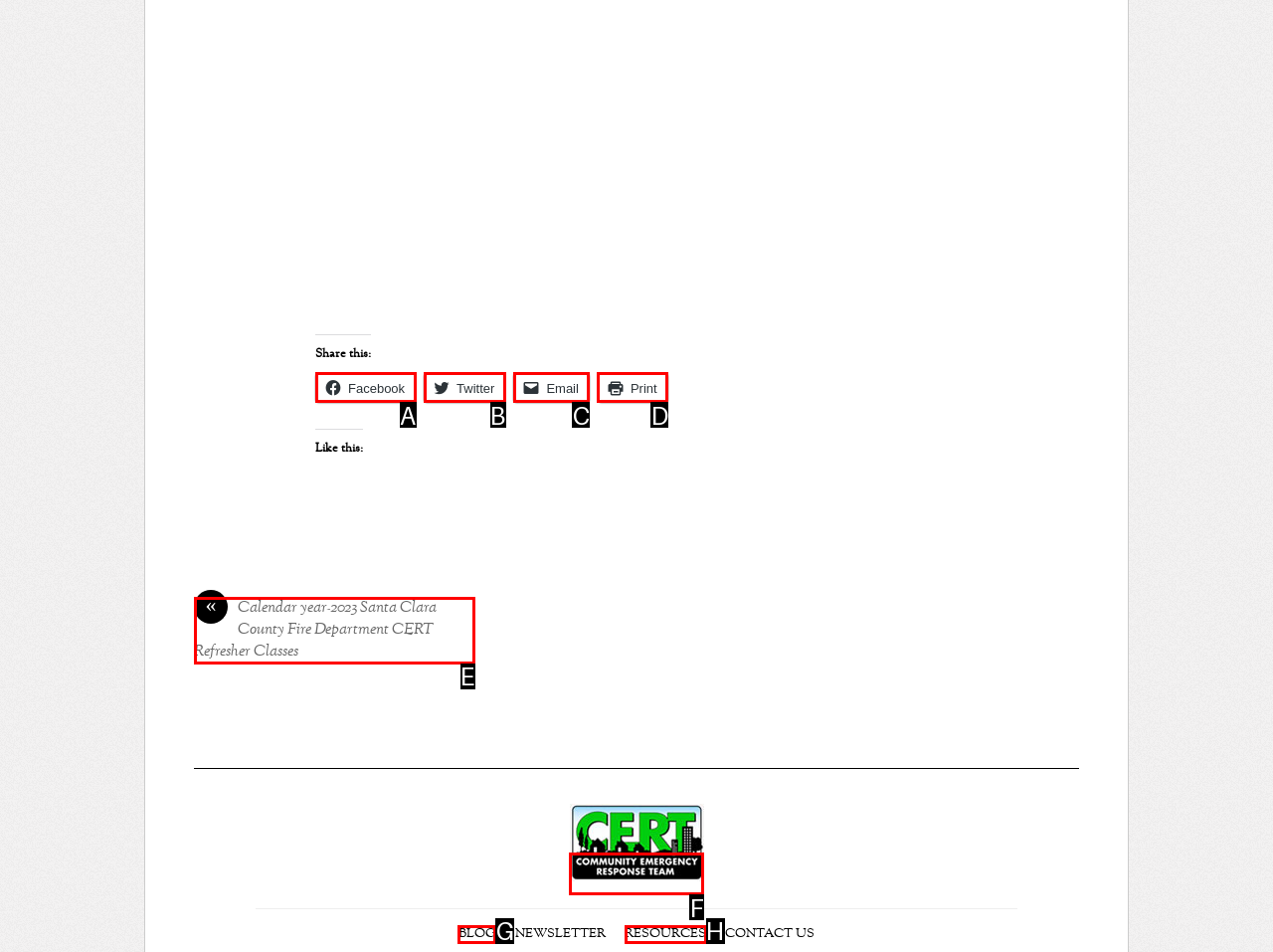Point out the HTML element I should click to achieve the following task: View Saratoga CERT Provide the letter of the selected option from the choices.

F